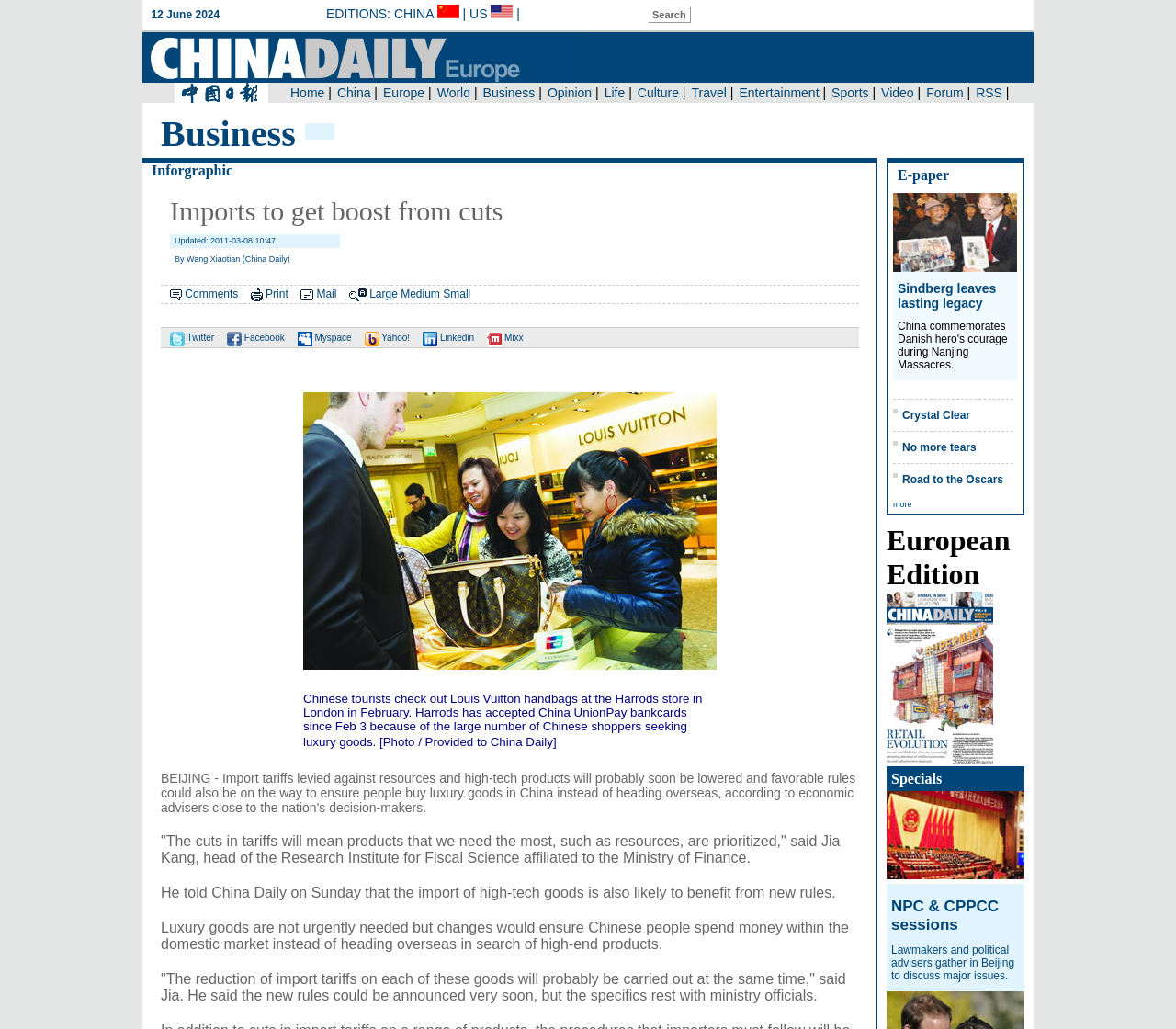Please provide a comprehensive response to the question based on the details in the image: What is the occupation of Jia Kang?

The article mentions Jia Kang, the head of the Research Institute for Fiscal Science affiliated to the Ministry of Finance, which indicates that his occupation is the head of a research institute.